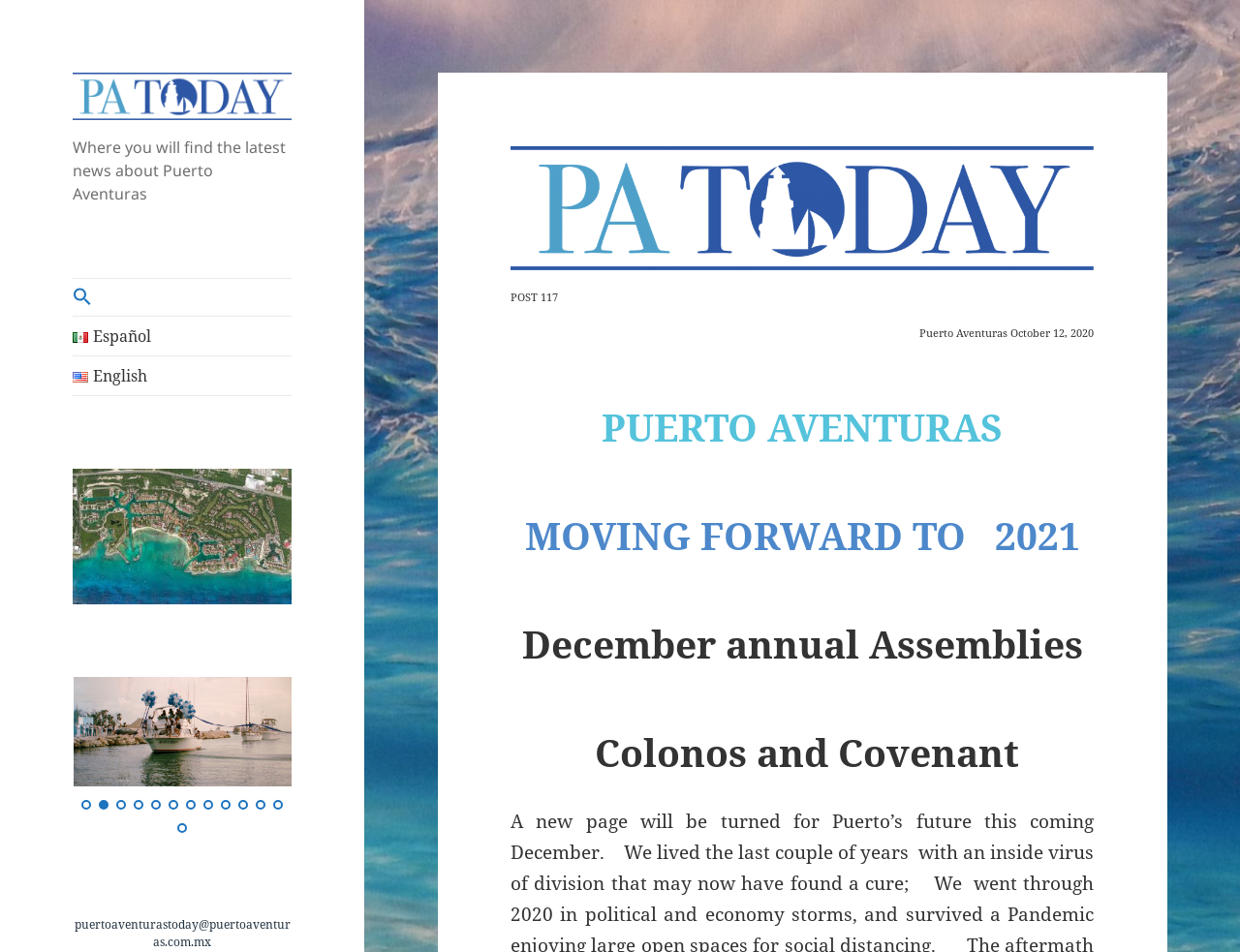What is the purpose of the search box?
Look at the image and respond with a one-word or short phrase answer.

To search the website